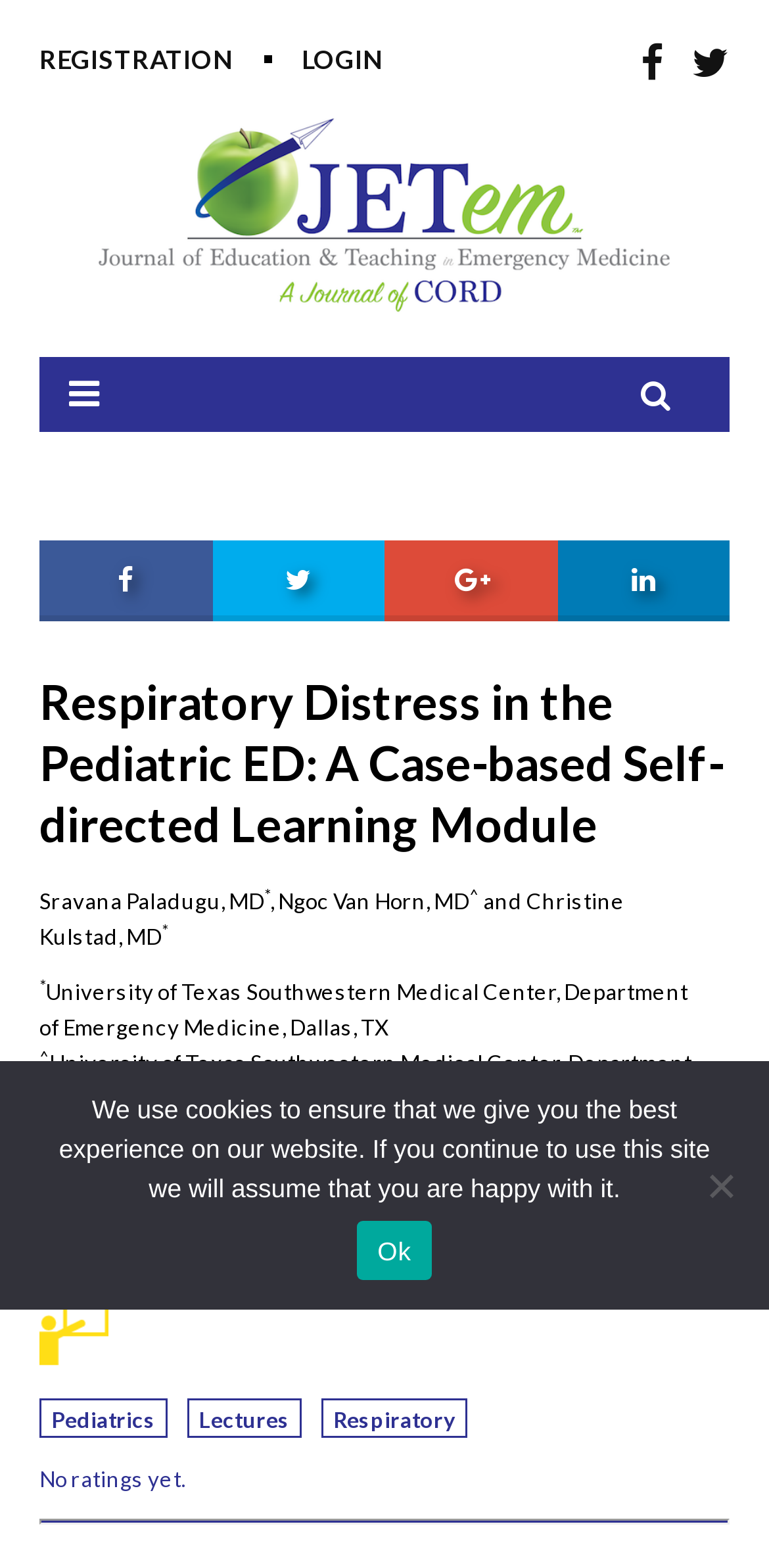Find the primary header on the webpage and provide its text.

Respiratory Distress in the Pediatric ED: A Case-based Self-directed Learning Module